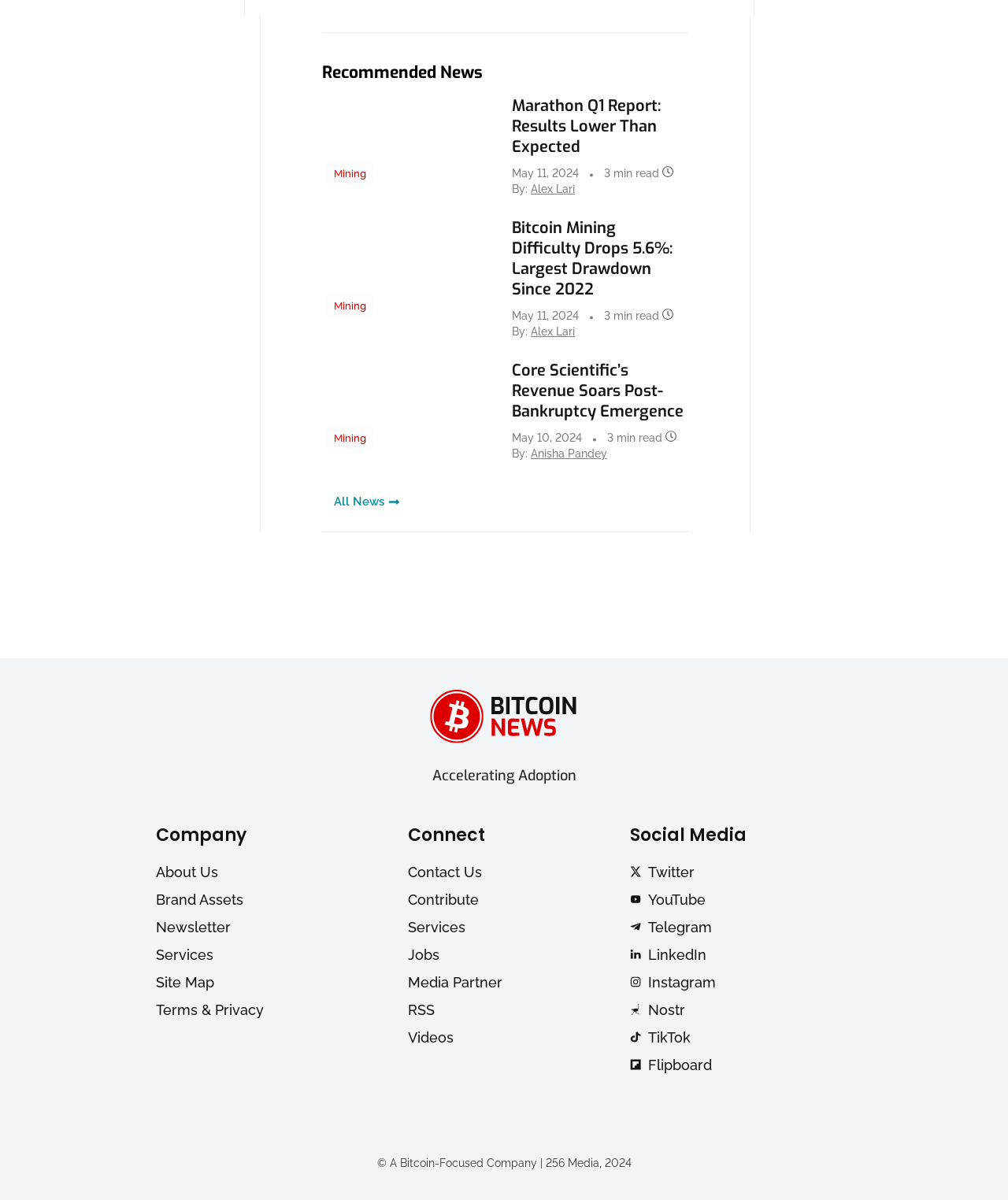Please provide a brief answer to the following inquiry using a single word or phrase:
What is the time required to read the news 'Bitcoin Mining Difficulty Drops 5.6%: Largest Drawdown Since 2022'?

3 min